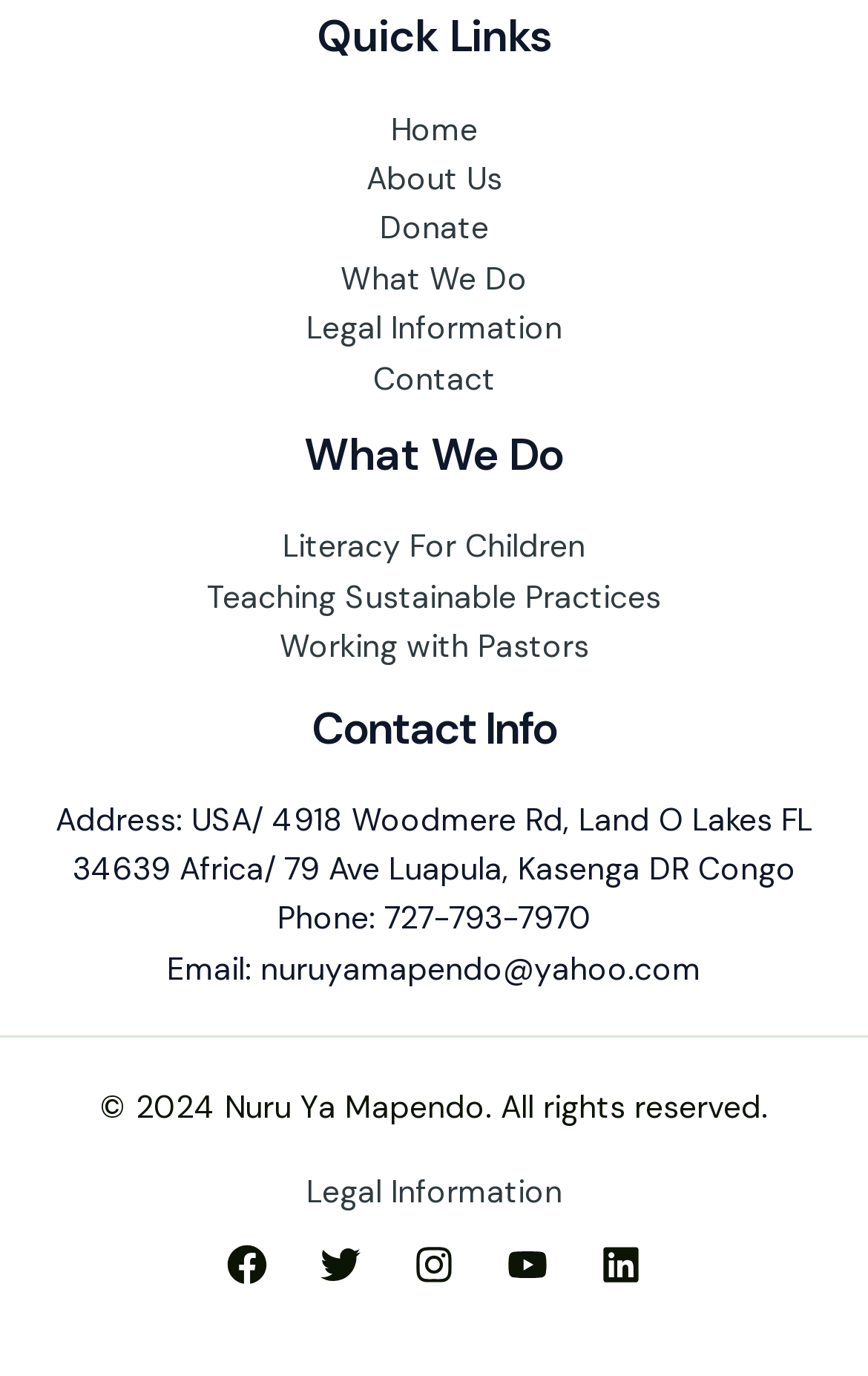Find and specify the bounding box coordinates that correspond to the clickable region for the instruction: "Visit Facebook page".

[0.262, 0.905, 0.308, 0.934]